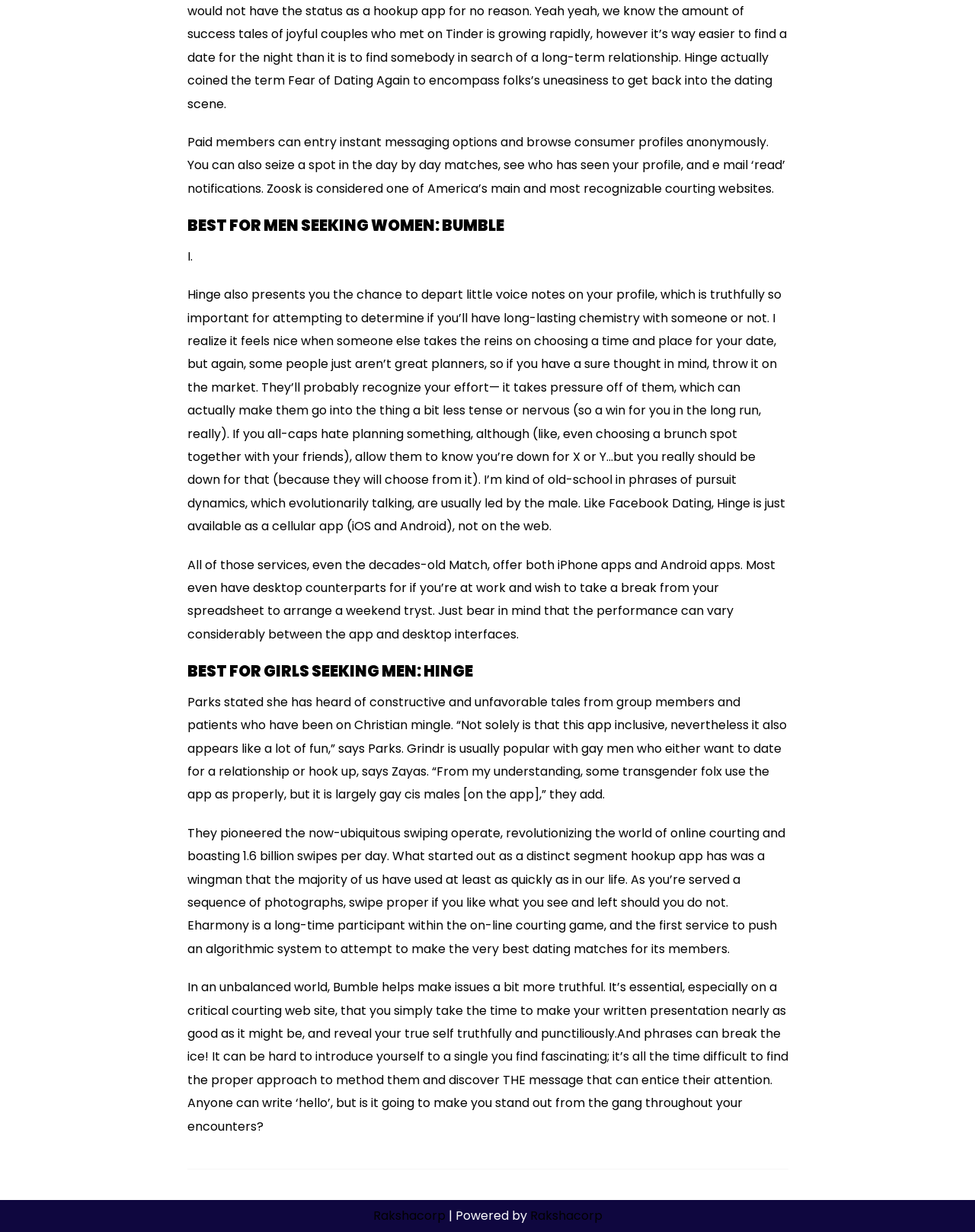What is the main topic of this webpage?
Kindly give a detailed and elaborate answer to the question.

Based on the content of the webpage, it appears to be discussing various dating websites and their features, such as Bumble, Hinge, and Zoosk. The text describes the benefits and characteristics of each website, indicating that the main topic is online dating.